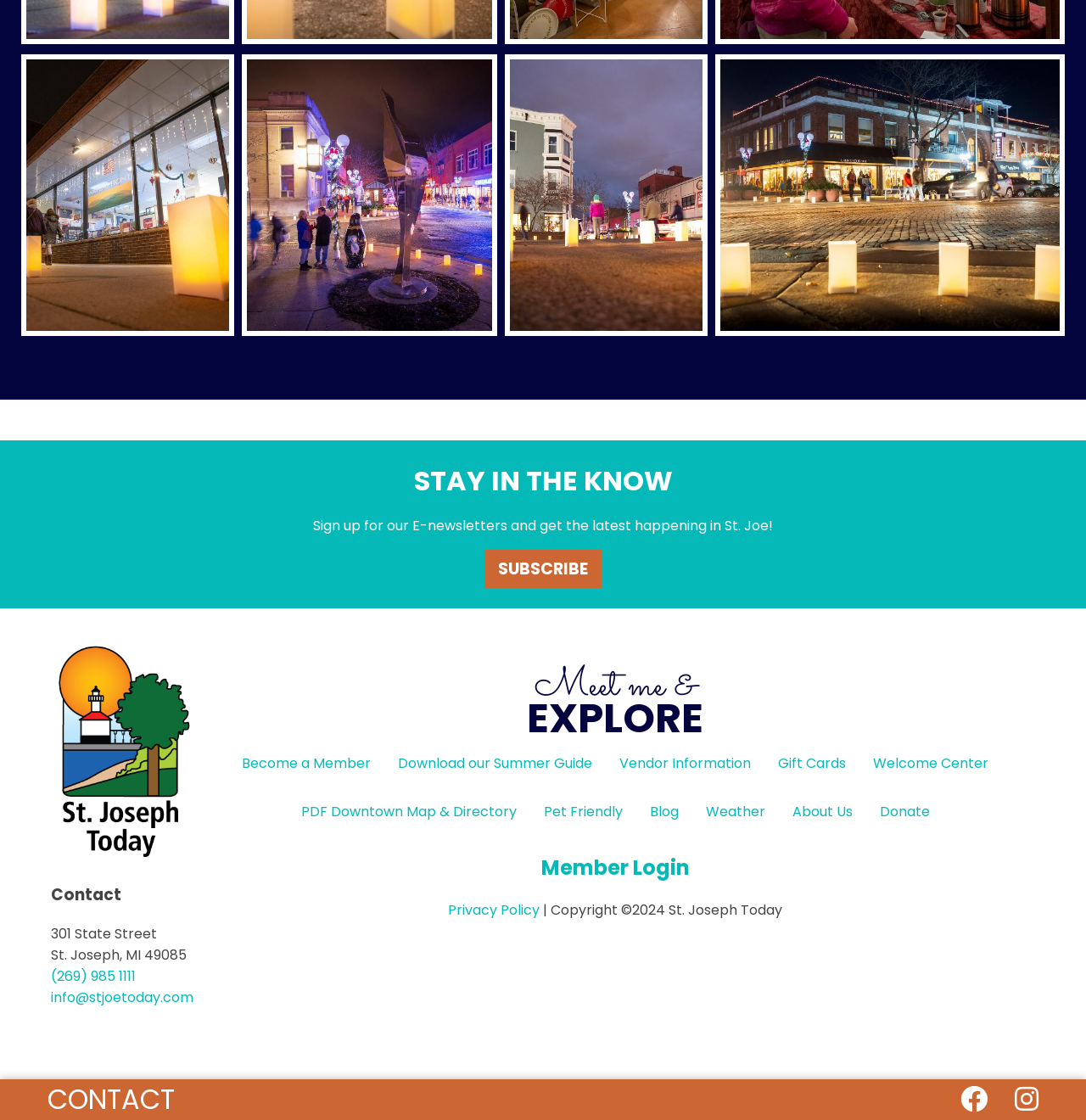Identify the bounding box coordinates of the element that should be clicked to fulfill this task: "Contact St. Joseph Today". The coordinates should be provided as four float numbers between 0 and 1, i.e., [left, top, right, bottom].

[0.044, 0.964, 0.161, 0.998]